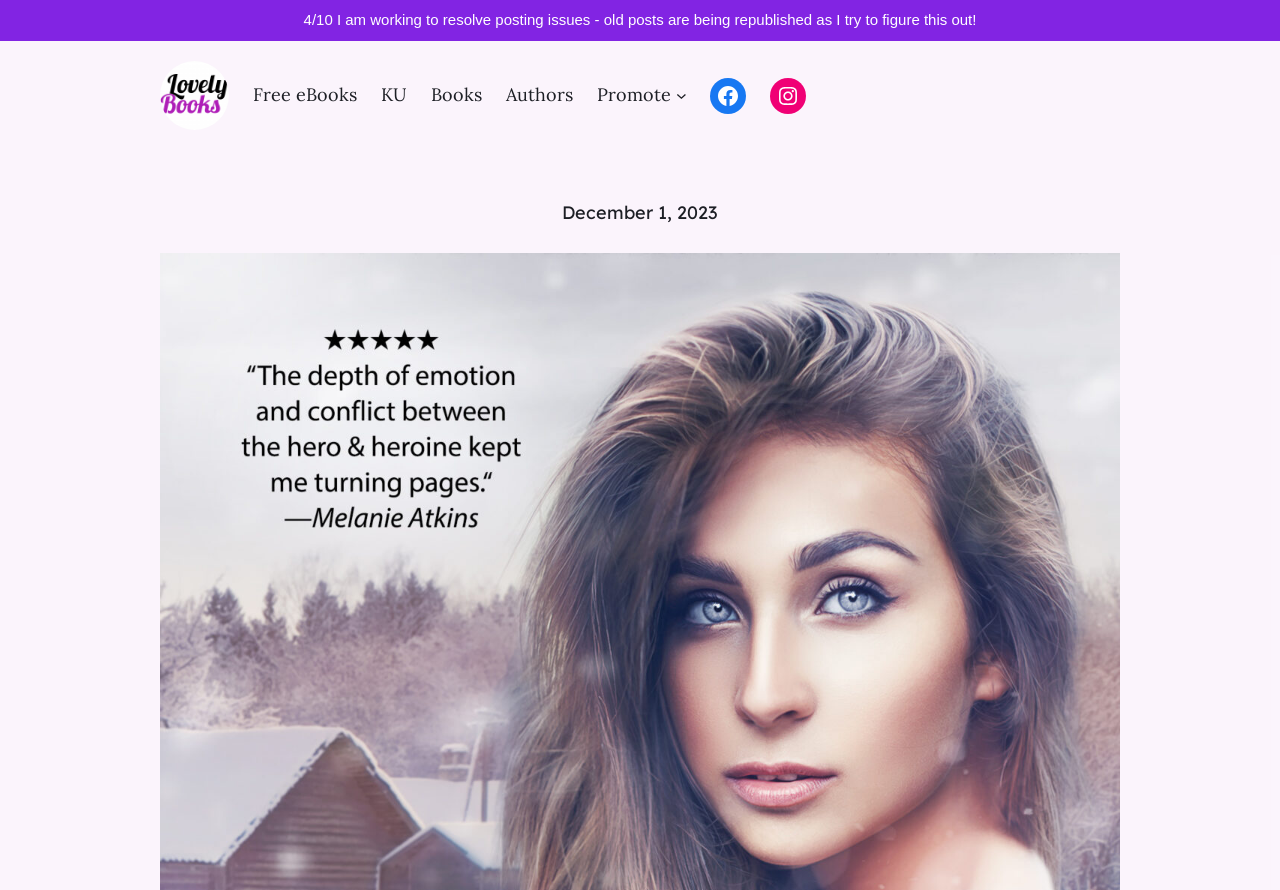Convey a detailed summary of the webpage, mentioning all key elements.

The webpage appears to be a blog or website focused on books, with the title "The Ties That Bind by Jansen Schmidt – Lovely Books" at the top. 

Below the title, there is a notice stating "4/10 I am working to resolve posting issues - old posts are being republished as I try to figure this out!" which takes up about a quarter of the screen width and is positioned near the top of the page.

To the left side of the page, there is a sidebar navigation menu that spans about half of the screen height. The menu contains several links, including "Lovely Books" with an accompanying image, "Free eBooks", "KU", "Books", "Authors", and "Promote". The "Promote" link has a submenu button next to it. Below these links, there are social media links to "Facebook" and "Instagram".

On the right side of the page, there is a timestamp or date display showing "December 1, 2023".